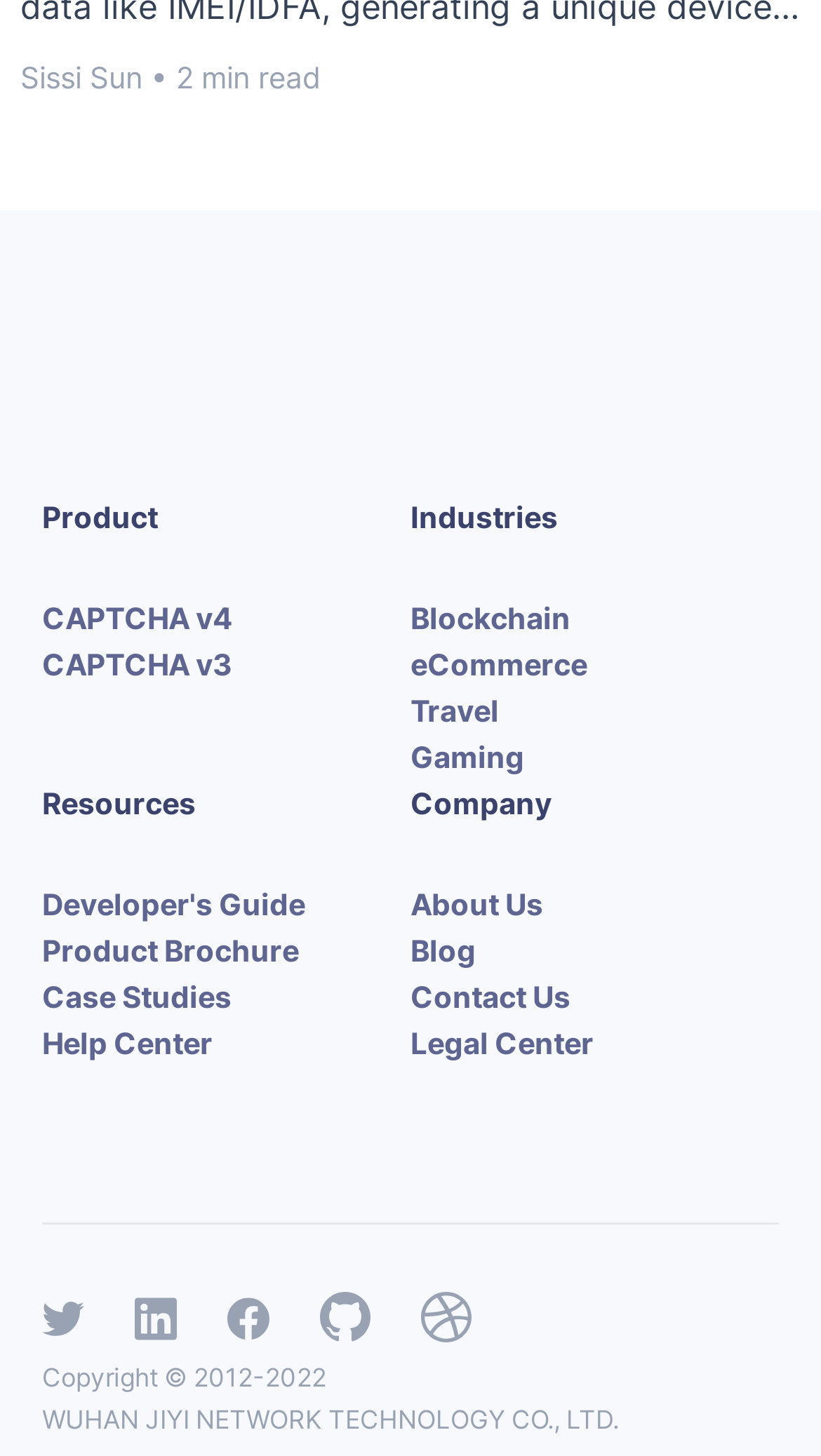How many industries are listed? Using the information from the screenshot, answer with a single word or phrase.

4